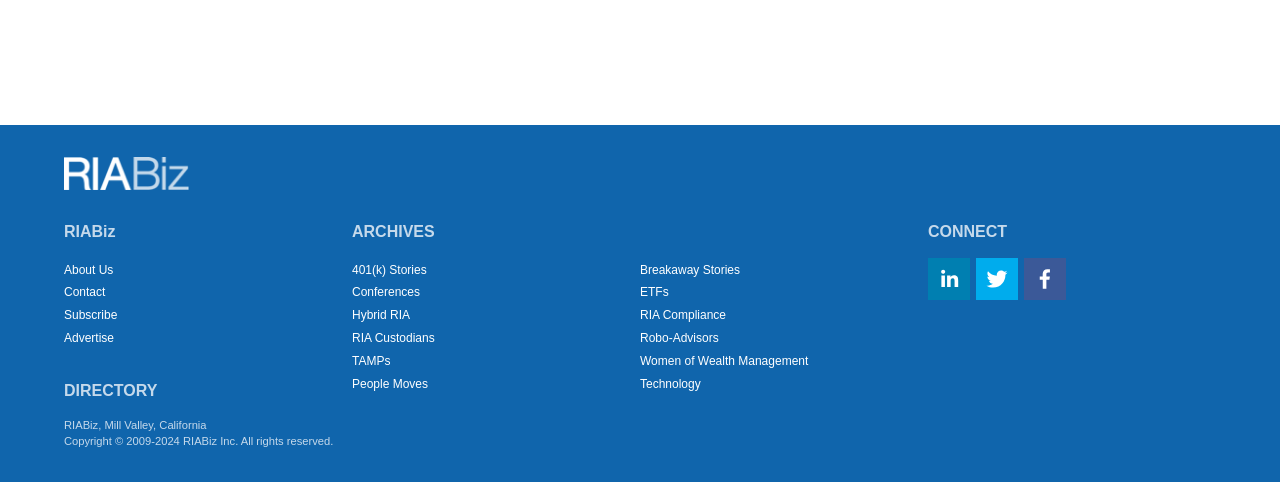Pinpoint the bounding box coordinates of the clickable element needed to complete the instruction: "Learn about the history of Maoism". The coordinates should be provided as four float numbers between 0 and 1: [left, top, right, bottom].

None